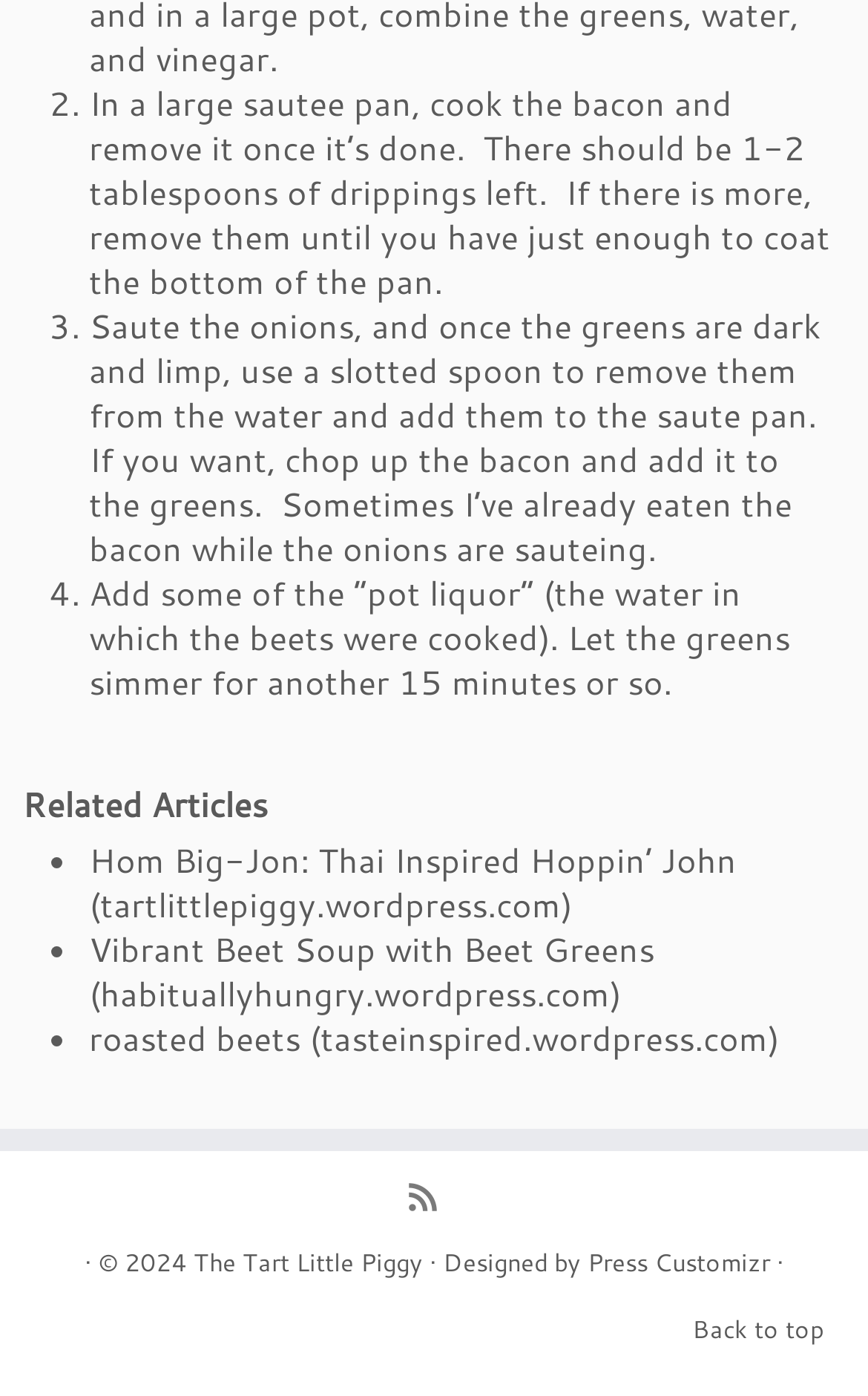Locate the UI element that matches the description The Tart Little Piggy in the webpage screenshot. Return the bounding box coordinates in the format (top-left x, top-left y, bottom-right x, bottom-right y), with values ranging from 0 to 1.

[0.223, 0.892, 0.487, 0.917]